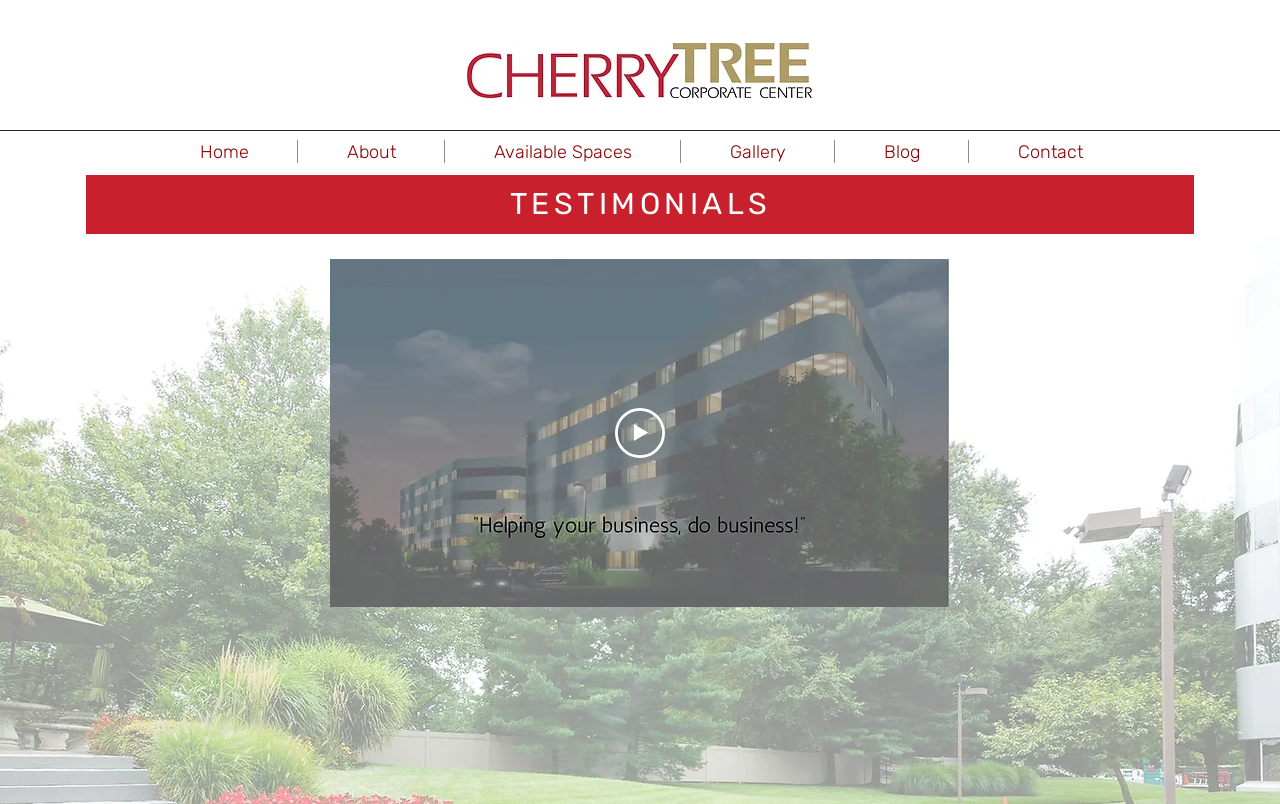Respond with a single word or phrase to the following question:
What is the logo image filename?

Cherry_Tree_LOGO_Outlines copy.jpeg